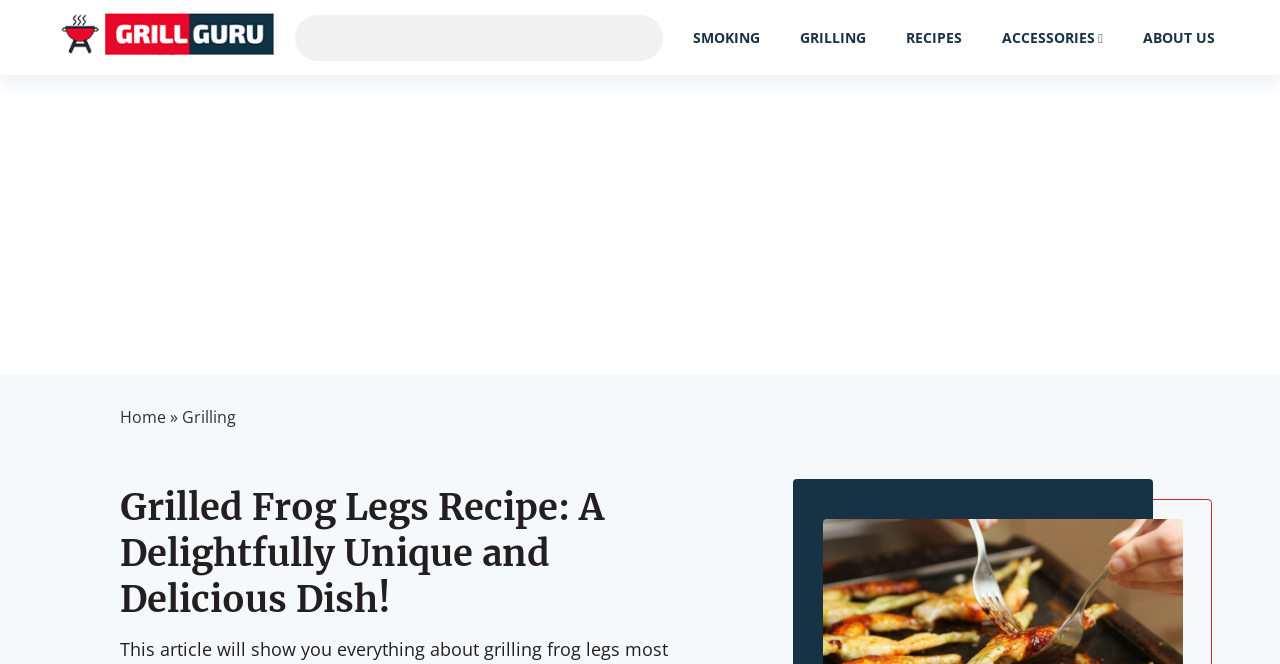Please find and provide the title of the webpage.

Grilled Frog Legs Recipe: A Delightfully Unique and Delicious Dish!